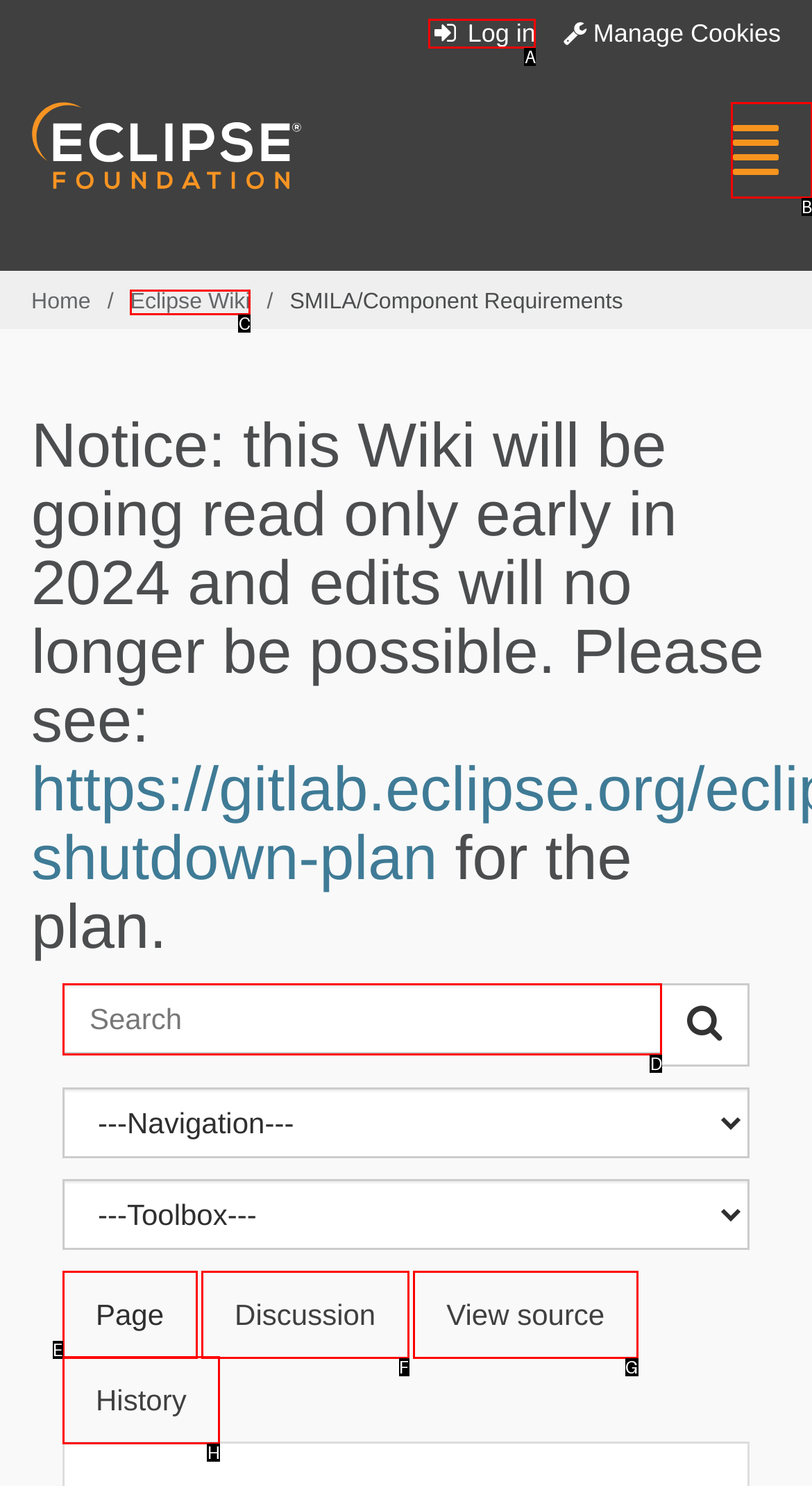Determine the letter of the element you should click to carry out the task: Search
Answer with the letter from the given choices.

D